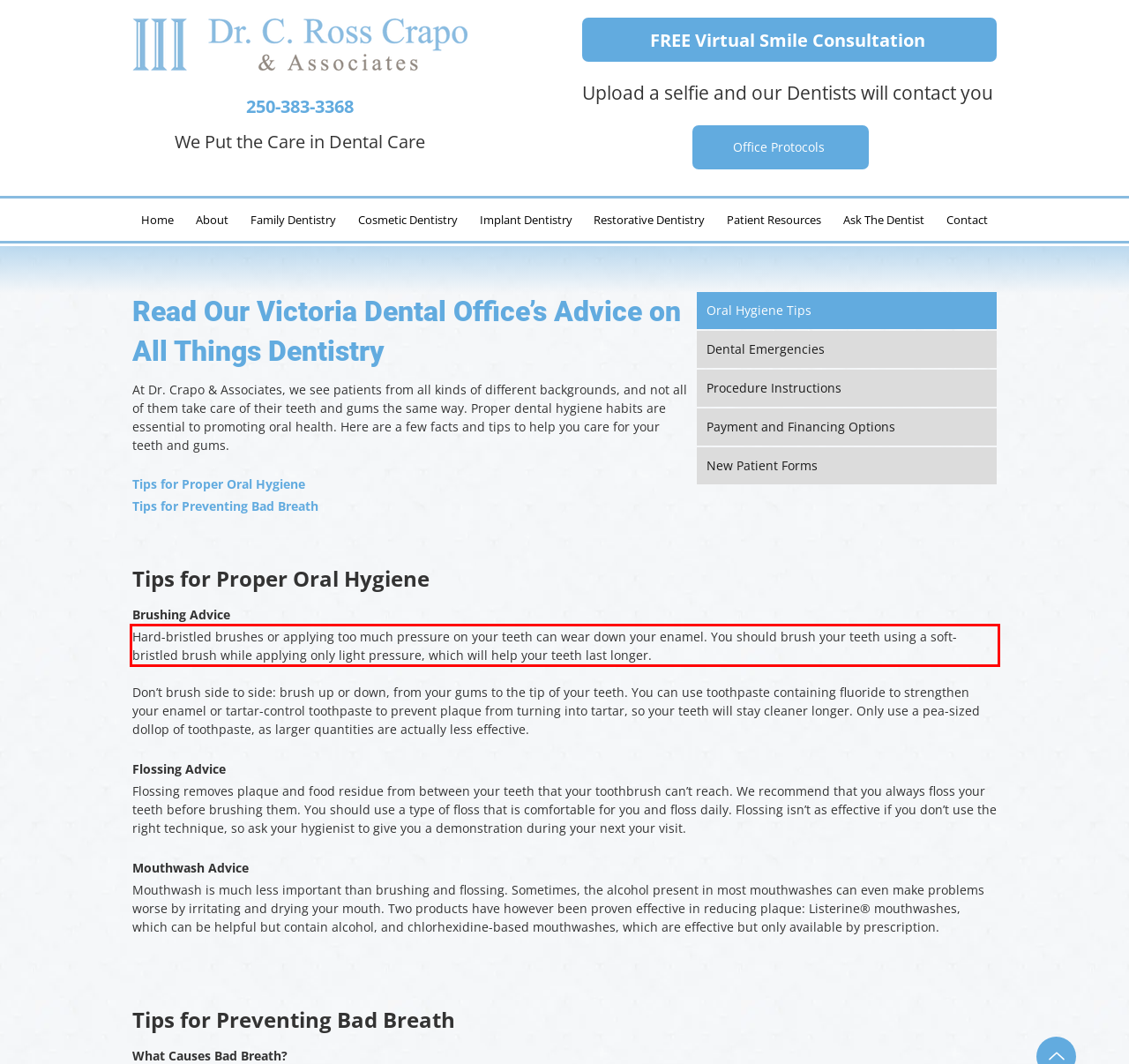Observe the screenshot of the webpage that includes a red rectangle bounding box. Conduct OCR on the content inside this red bounding box and generate the text.

Hard-bristled brushes or applying too much pressure on your teeth can wear down your enamel. You should brush your teeth using a soft-bristled brush while applying only light pressure, which will help your teeth last longer.